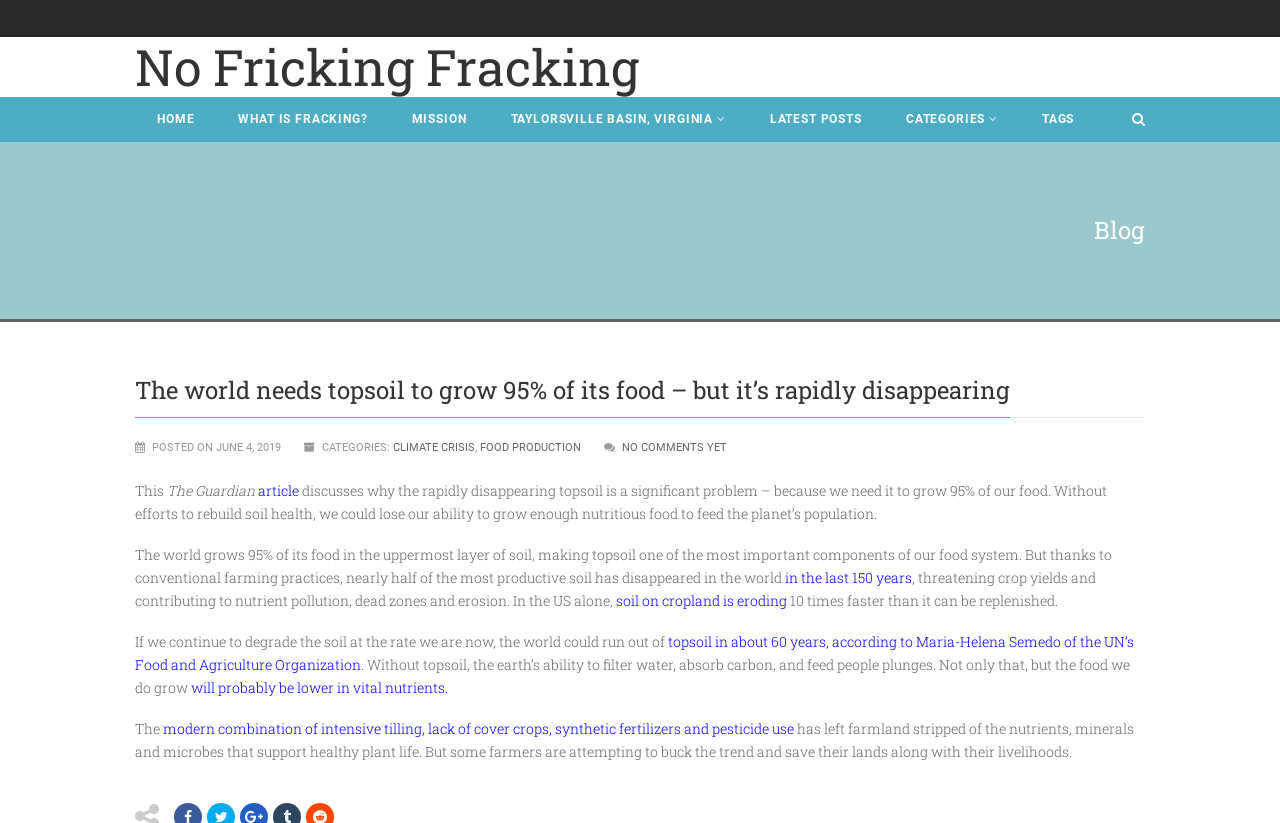Please locate the bounding box coordinates of the element that should be clicked to achieve the given instruction: "Subscribe to the bioinformatics chat on Apple Podcasts".

None